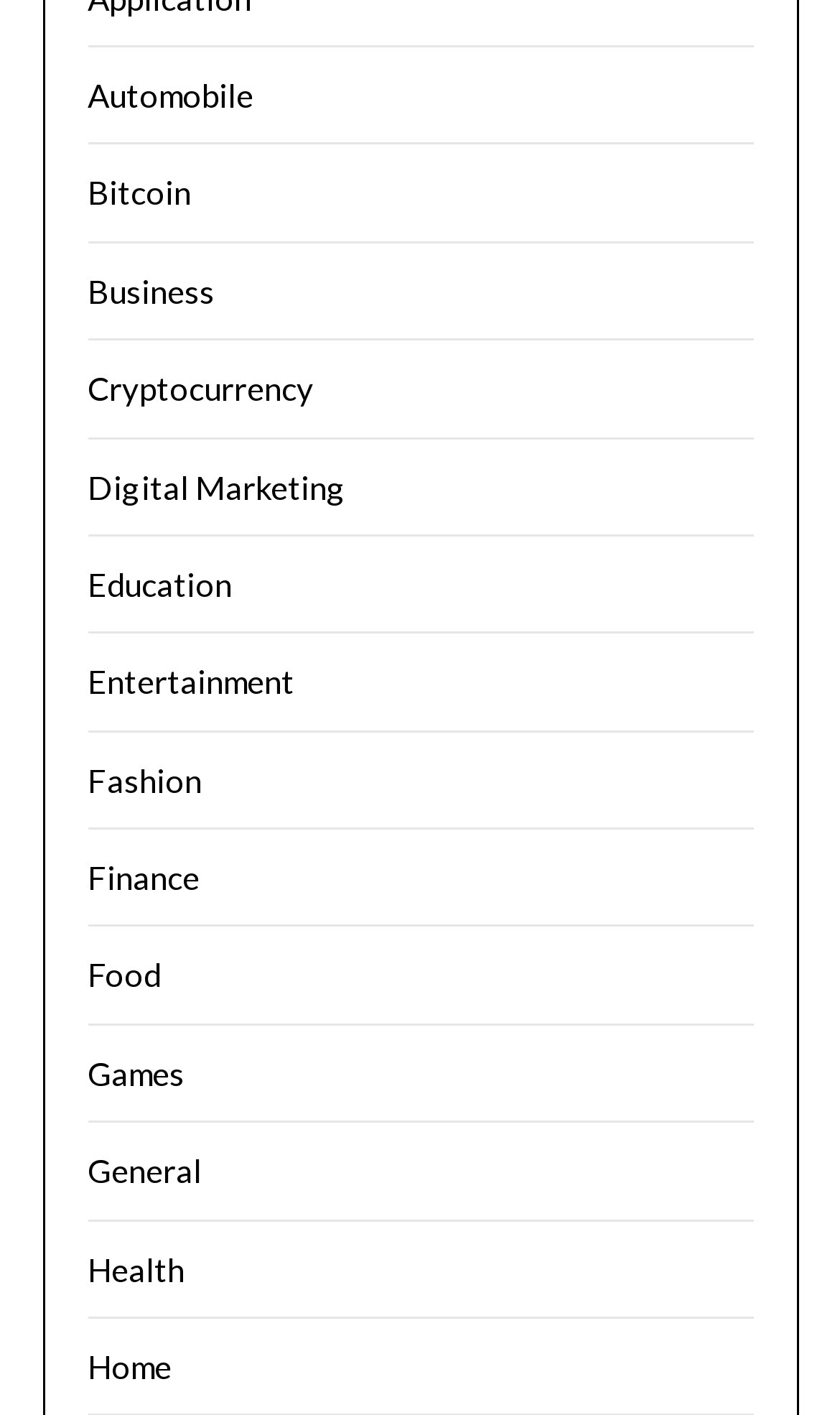Locate the bounding box coordinates of the element that should be clicked to fulfill the instruction: "Click on Automobile".

[0.104, 0.053, 0.301, 0.081]